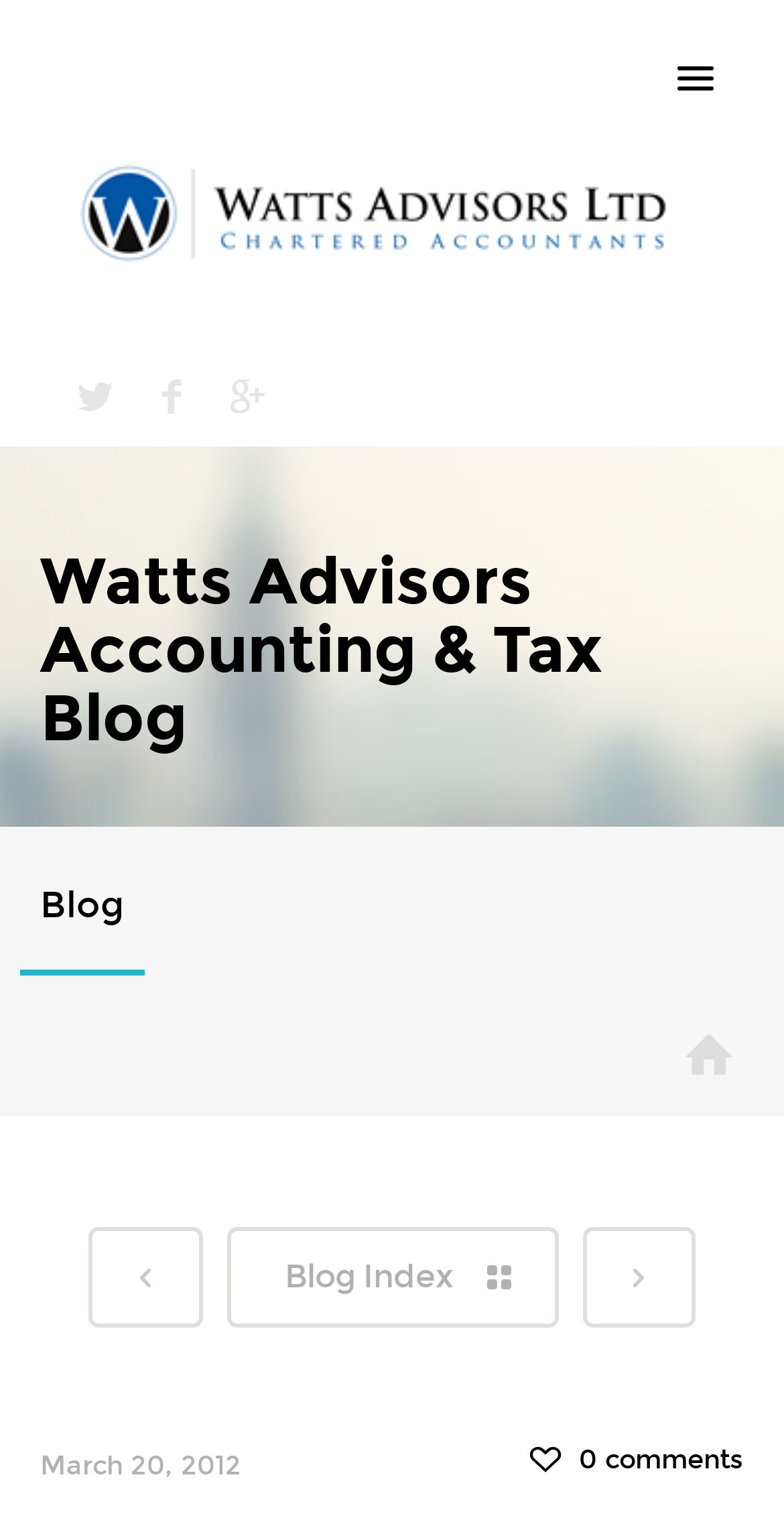Identify the bounding box coordinates for the UI element that matches this description: "About".

[0.051, 0.324, 0.987, 0.431]